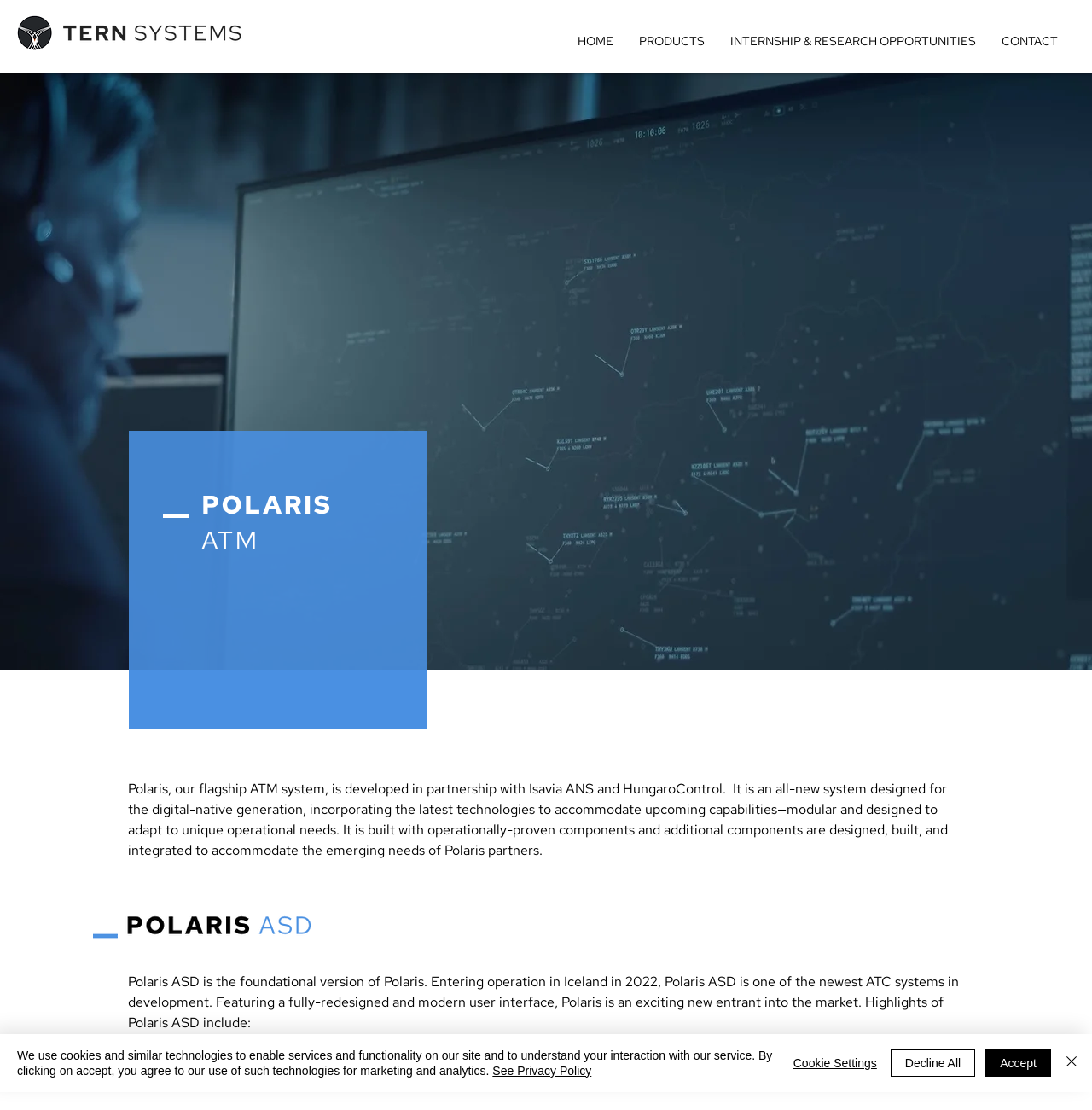What is the name of the flagship ATM system?
Please look at the screenshot and answer in one word or a short phrase.

Polaris